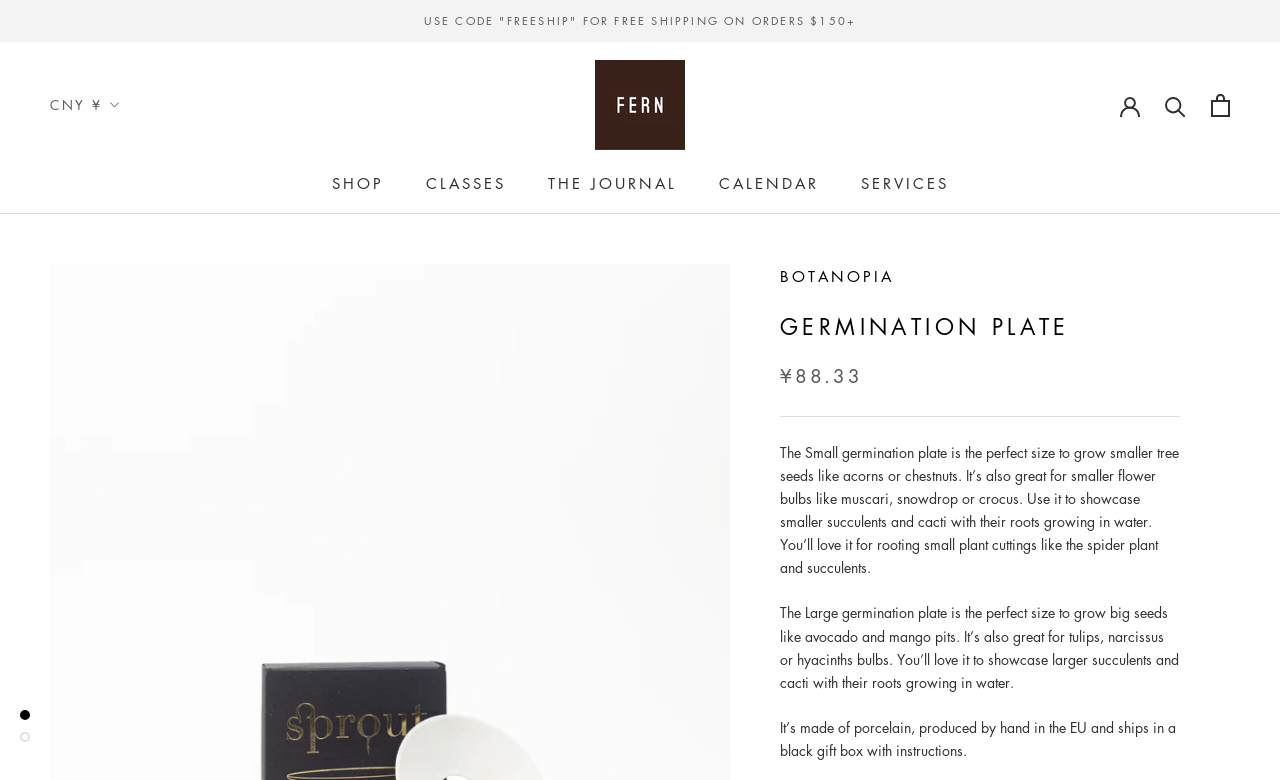Utilize the details in the image to give a detailed response to the question: What is the purpose of the germination plate?

I found the purpose of the germination plate by reading the text 'The Small germination plate is the perfect size to grow smaller tree seeds like acorns or chestnuts. It’s also great for smaller flower bulbs like muscari, snowdrop or crocus. Use it to showcase smaller succulents and cacti with their roots growing in water.' which describes the uses of the germination plate.